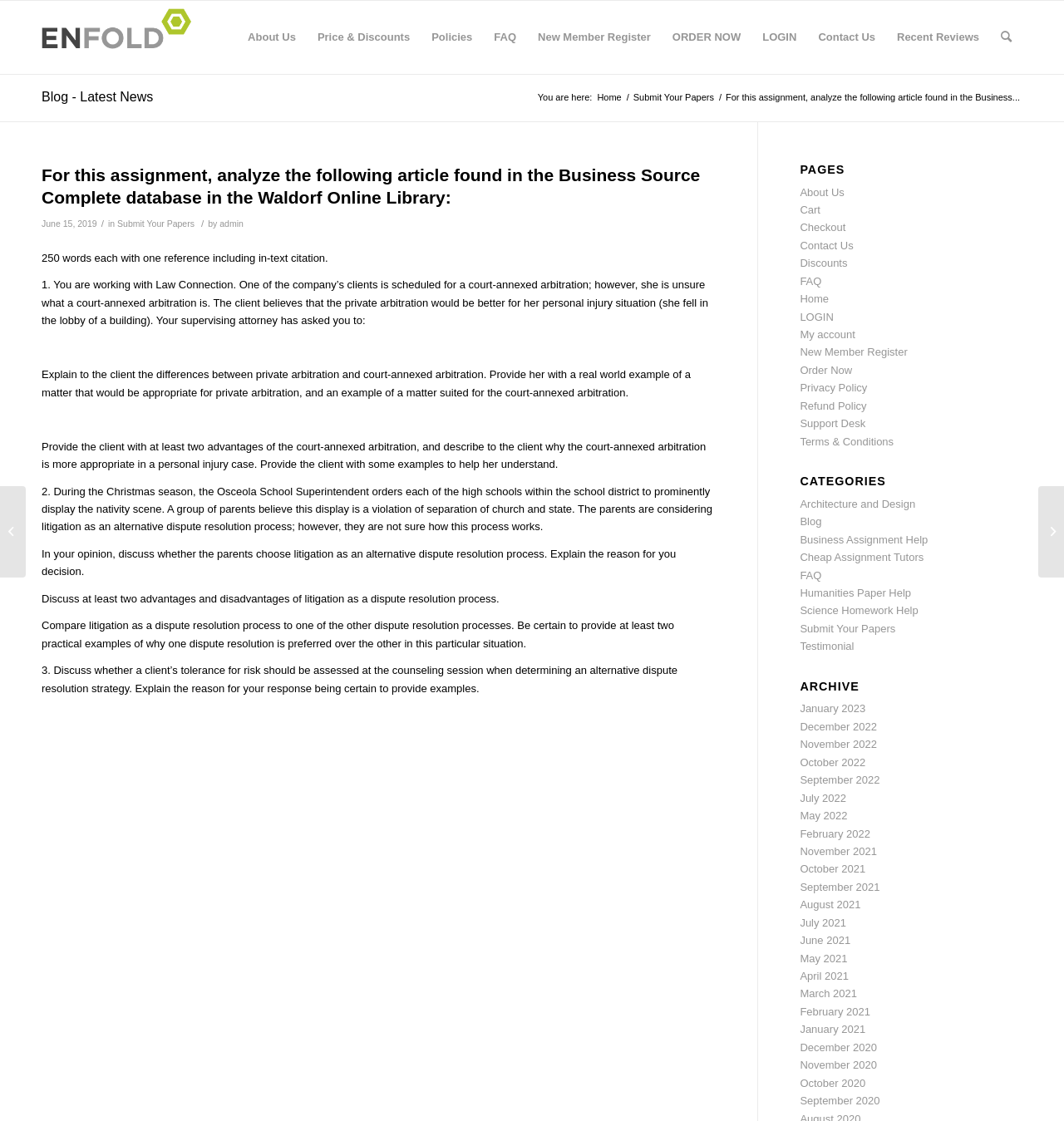Please identify the bounding box coordinates for the region that you need to click to follow this instruction: "View 'Recent Reviews'".

[0.833, 0.001, 0.93, 0.066]